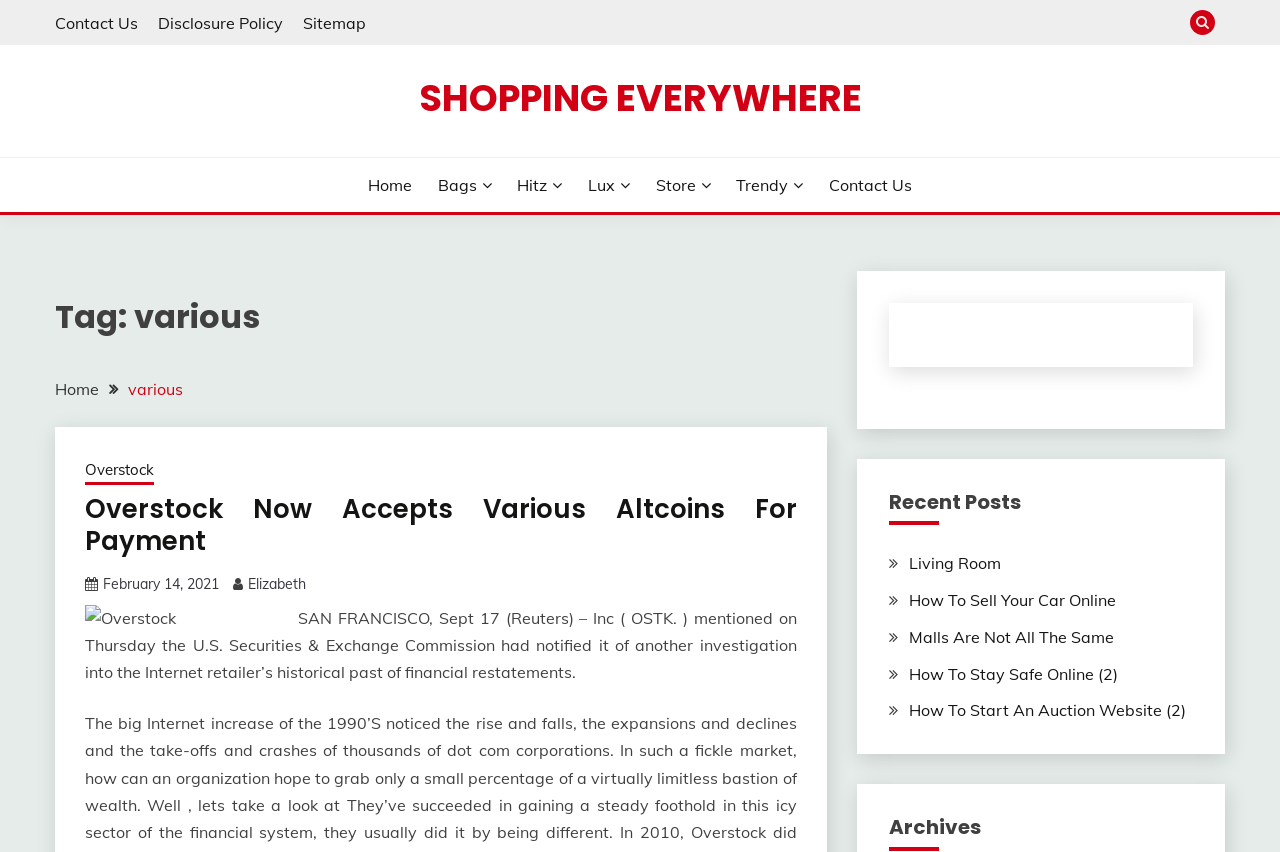From the webpage screenshot, identify the region described by Lux. Provide the bounding box coordinates as (top-left x, top-left y, bottom-right x, bottom-right y), with each value being a floating point number between 0 and 1.

[0.459, 0.203, 0.492, 0.231]